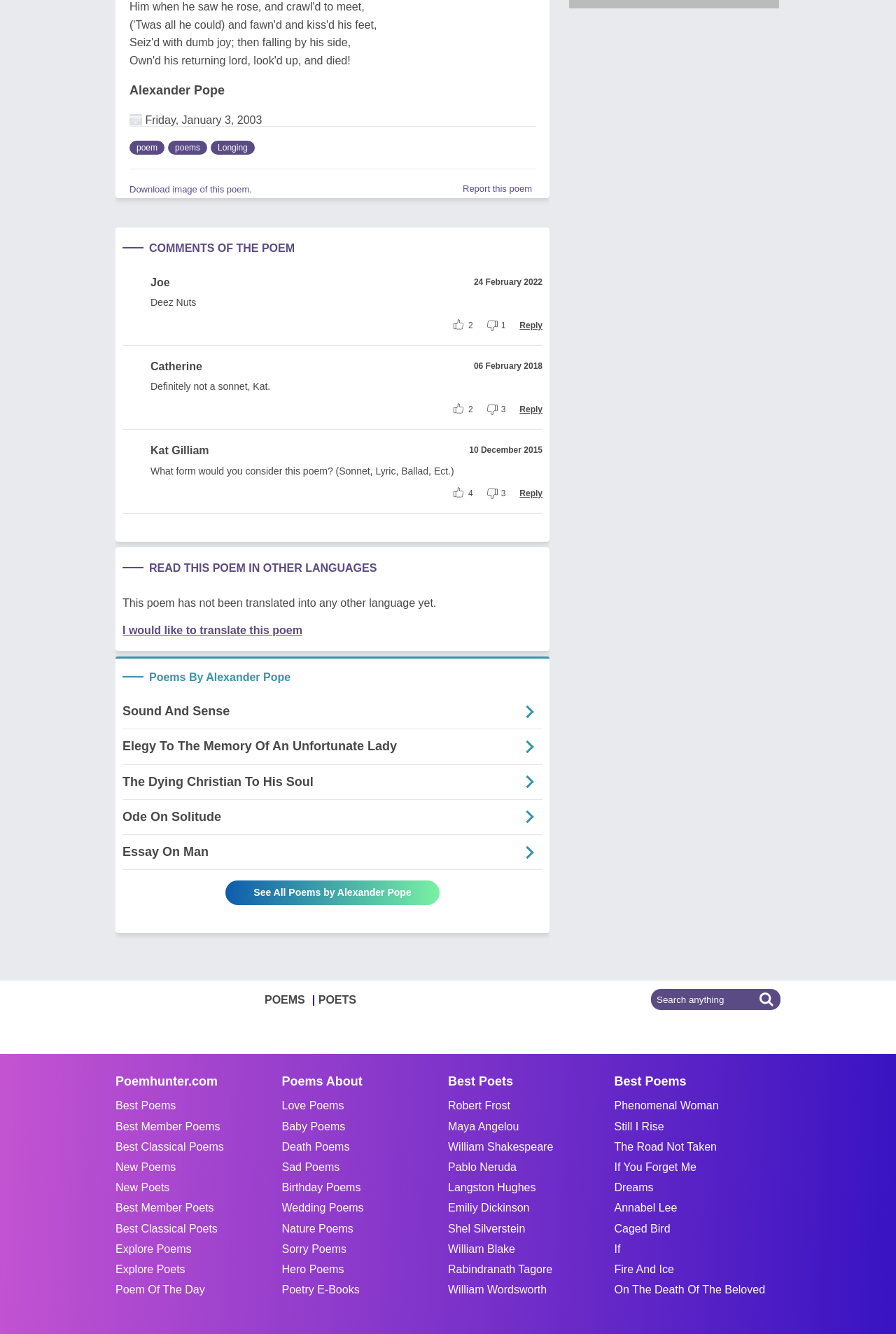Locate the bounding box coordinates of the element that should be clicked to execute the following instruction: "Translate this poem".

[0.137, 0.467, 0.337, 0.477]